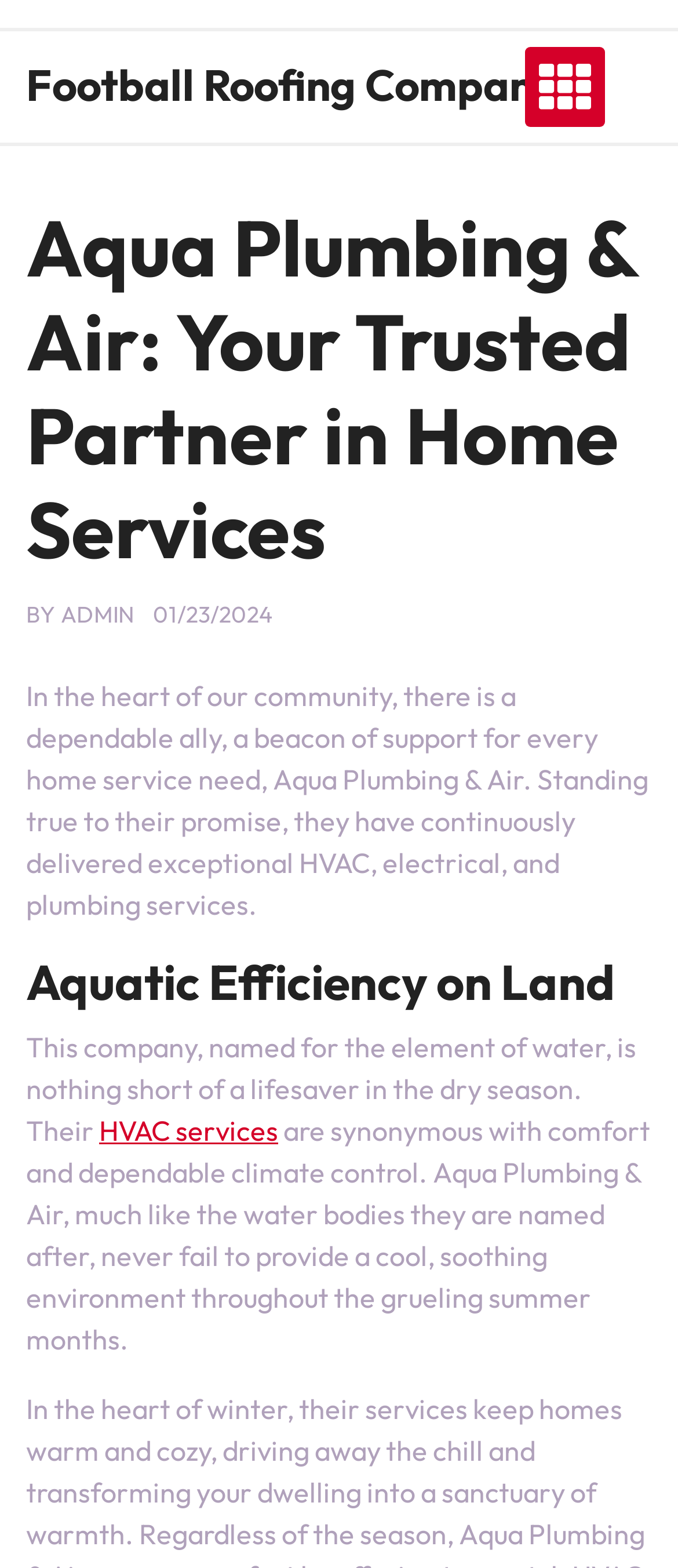What is the company named after?
Examine the image closely and answer the question with as much detail as possible.

The company is named after the element of water, as mentioned in the paragraph 'This company, named for the element of water, is nothing short of a lifesaver in the dry season.'.